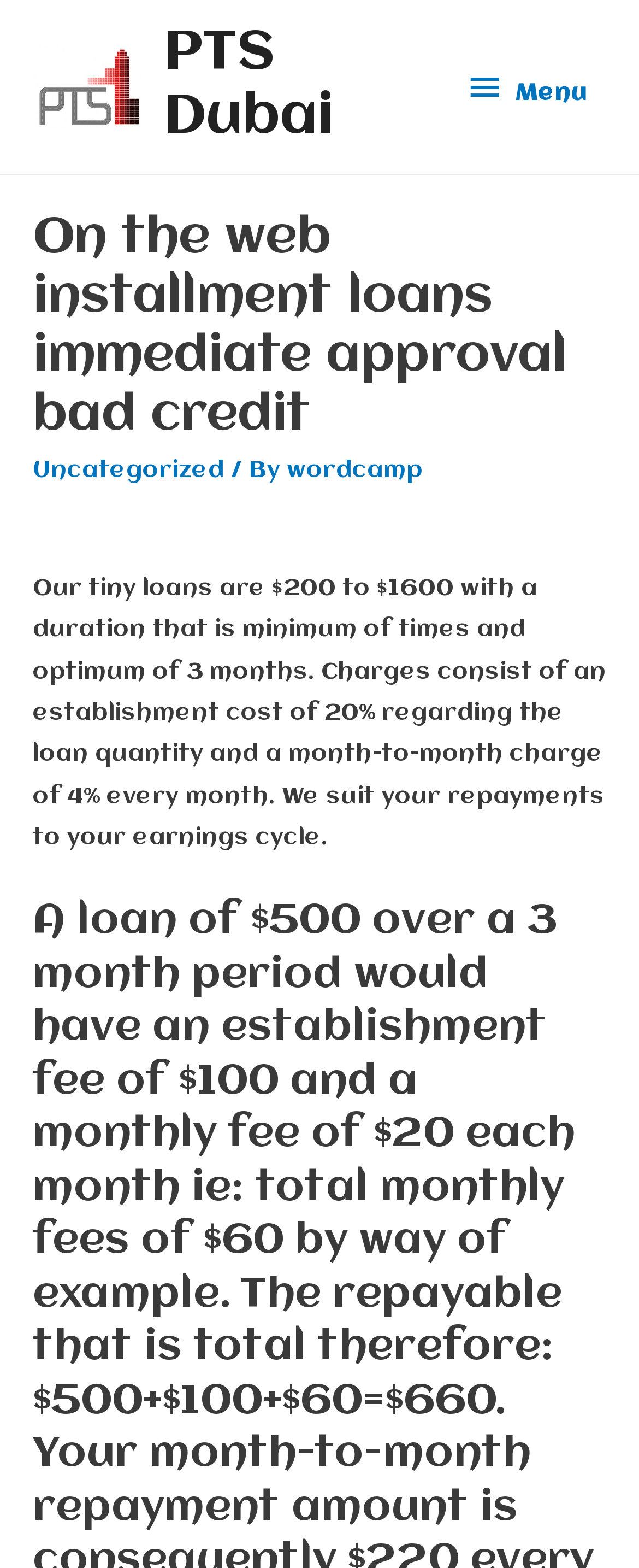Describe all the visual and textual components of the webpage comprehensively.

The webpage is about installment loans with immediate approval for bad credit, specifically provided by PTS Dubai. At the top left corner, there is a logo of PTS Dubai, accompanied by a link with the same name. Next to the logo, there is a heading that reads "On the web installment loans immediate approval bad credit". 

Below the heading, there are three links: "Uncategorized", a separator text "/ By", and "wordcamp". 

Further down, there is a paragraph of text that explains the details of the tiny loans offered, including the loan amount, duration, establishment fee, and monthly charge. The repayment schedule is also mentioned to be aligned with the customer's income cycle.

On the top right corner, there is a button labeled "Menu" that, when expanded, controls the primary menu. Additionally, there is another link to PTS Dubai located at the top center of the page.